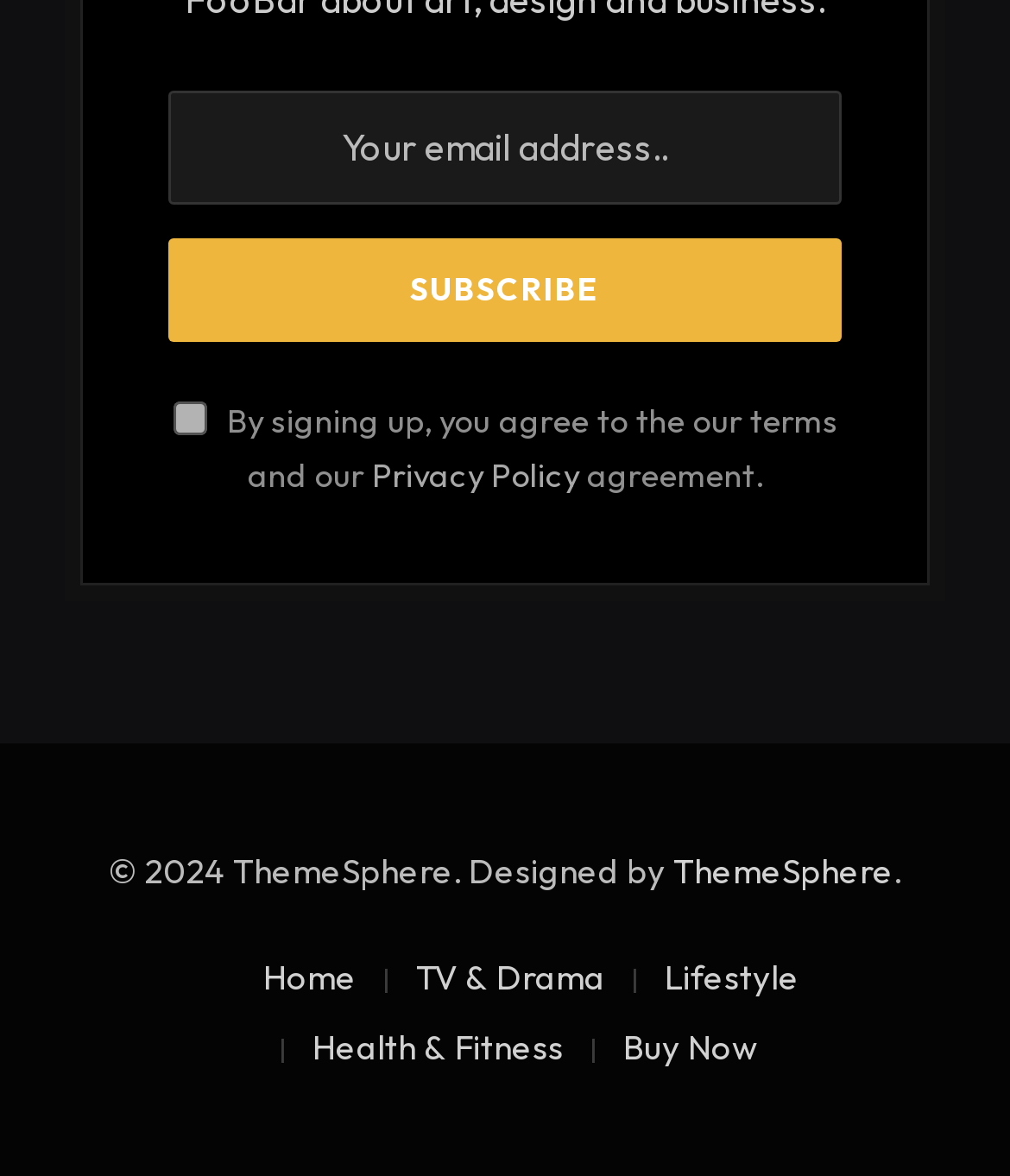How many main categories are available on the webpage? Analyze the screenshot and reply with just one word or a short phrase.

4